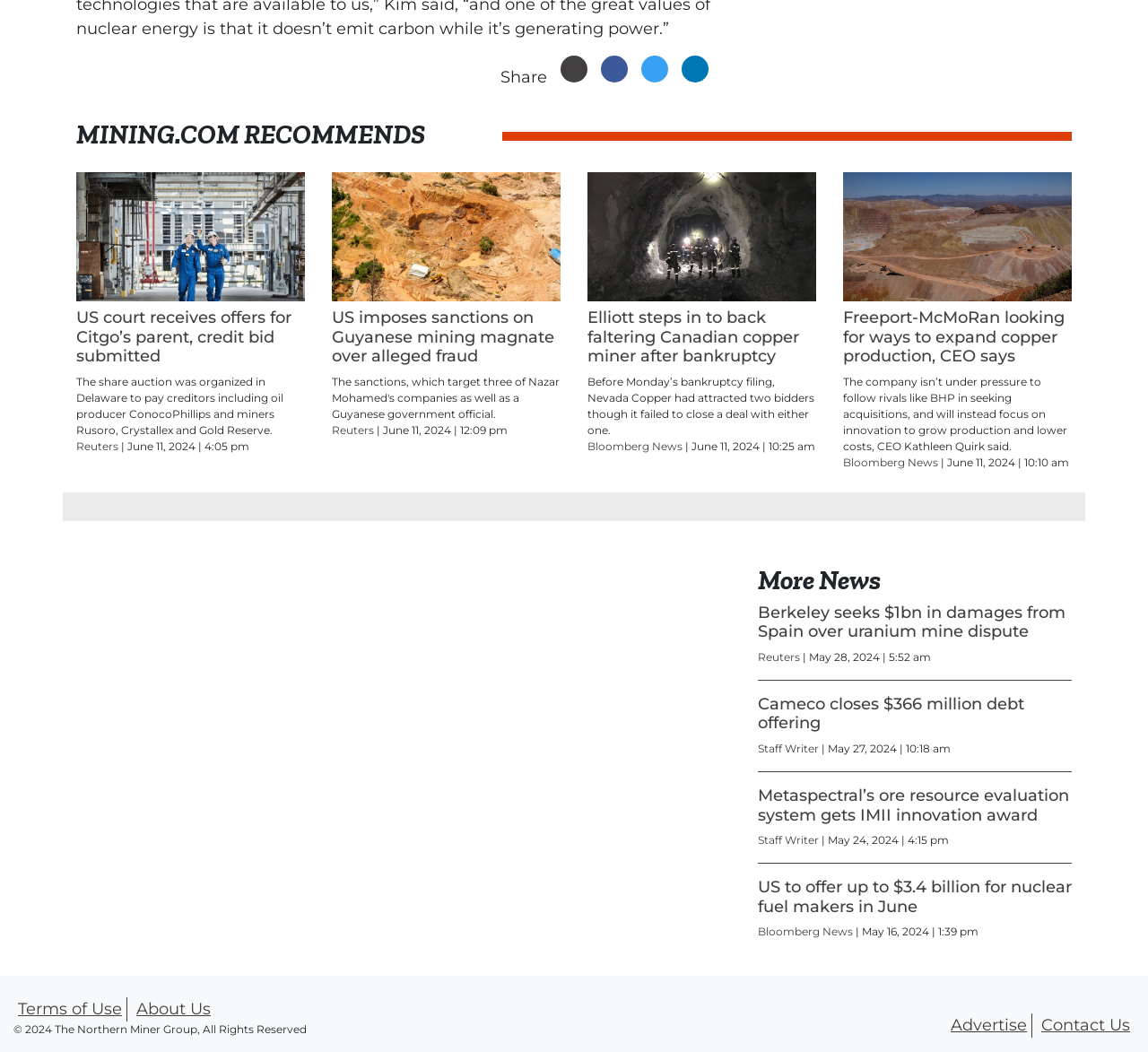Determine the bounding box coordinates of the area to click in order to meet this instruction: "Check the news under 'More News'".

[0.66, 0.536, 0.934, 0.567]